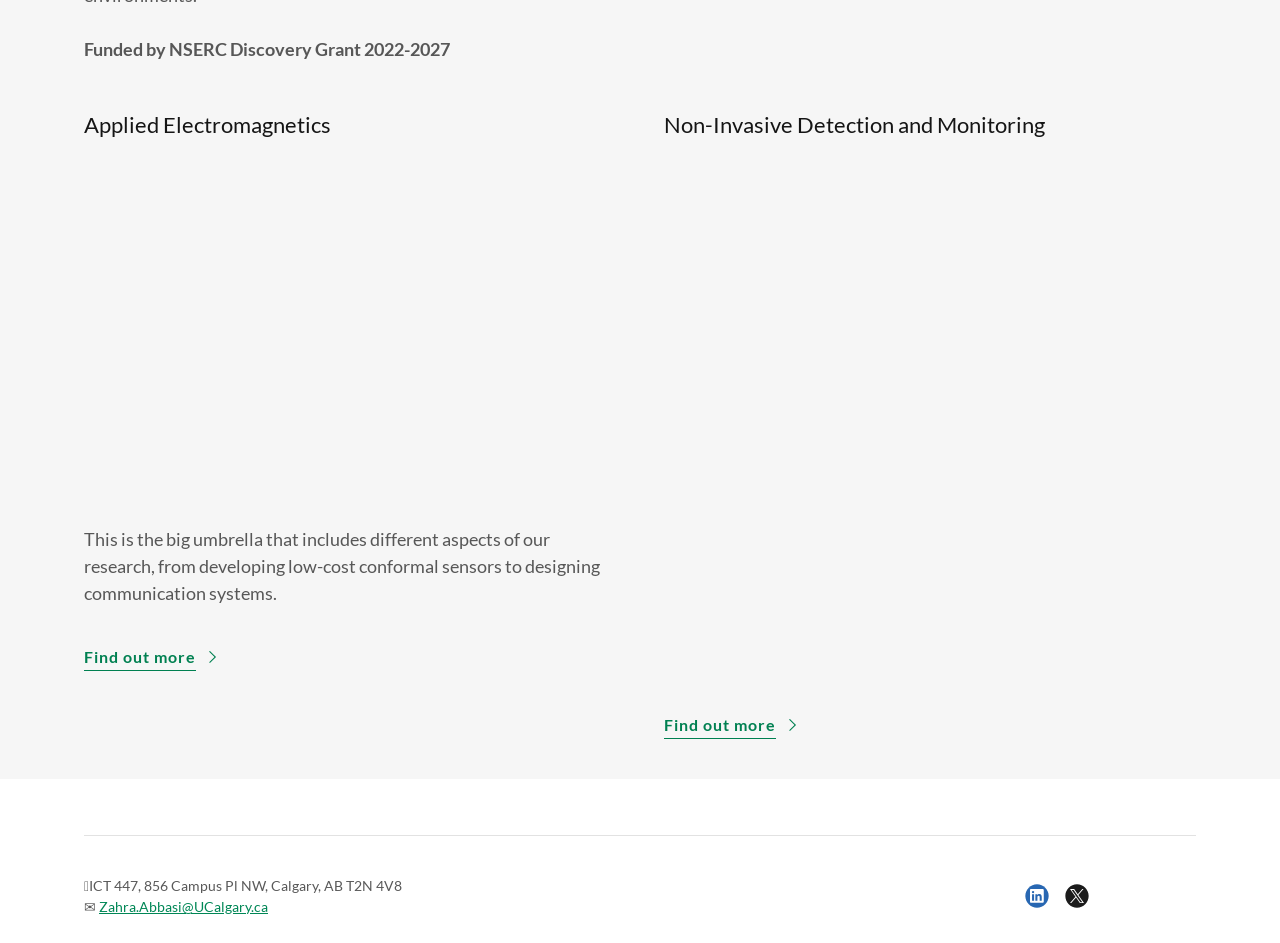What is the topic of the research umbrella?
Please provide a full and detailed response to the question.

The topic of the research umbrella is mentioned at the top of the webpage, which is 'Applied Electromagnetics'. This is likely the overarching theme or area of research that the group is focused on.